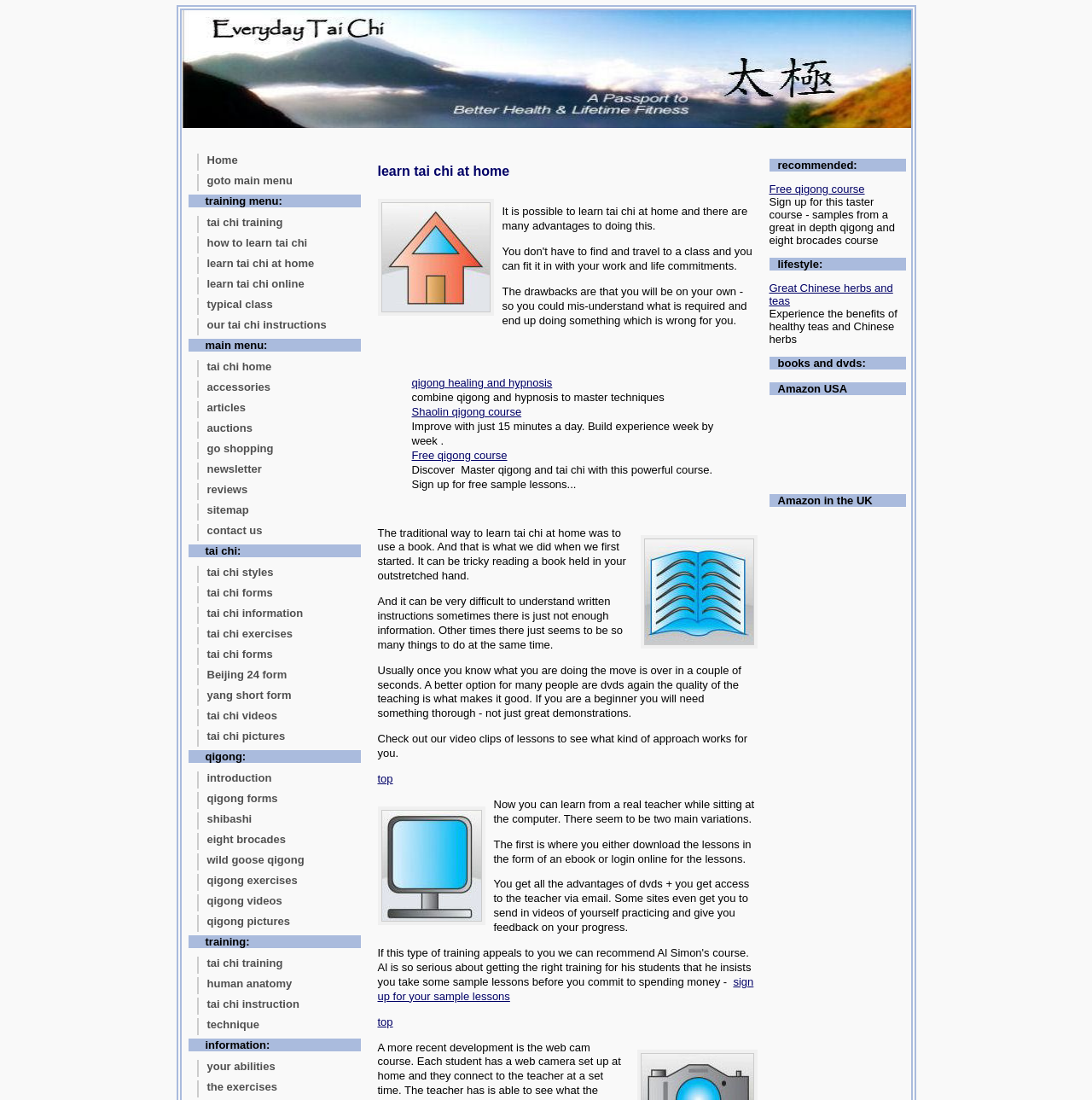Provide the bounding box coordinates for the specified HTML element described in this description: "sitemap". The coordinates should be four float numbers ranging from 0 to 1, in the format [left, top, right, bottom].

[0.18, 0.458, 0.33, 0.473]